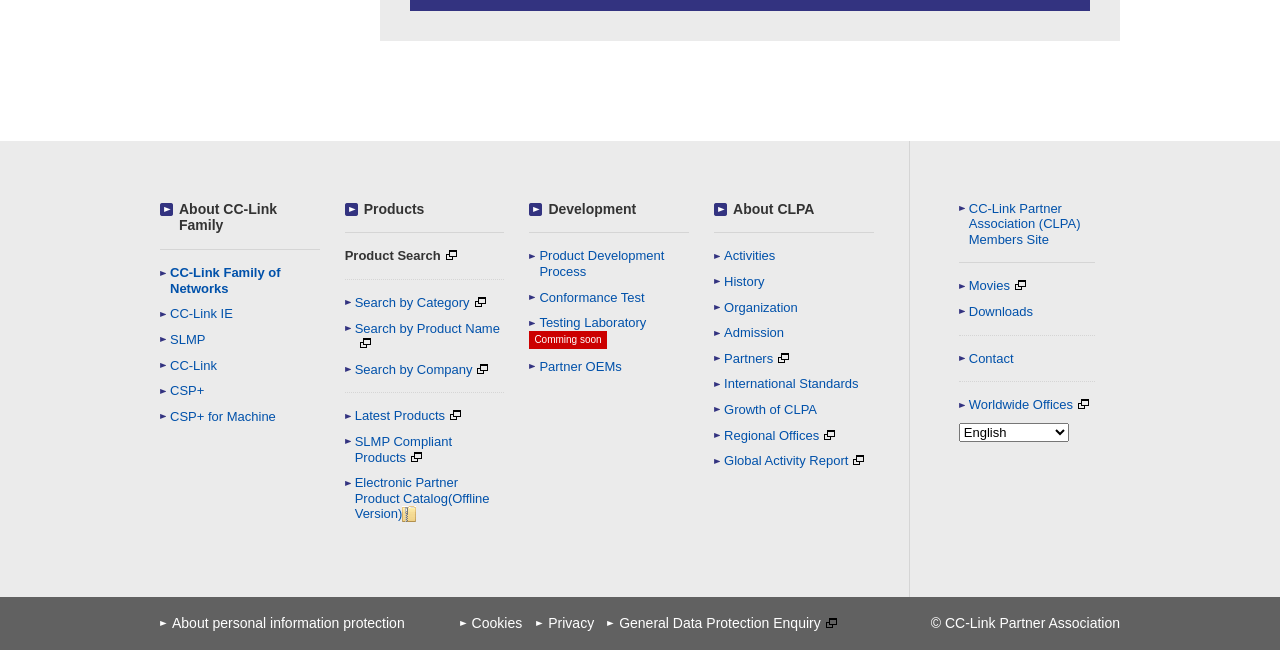Locate the bounding box coordinates of the element's region that should be clicked to carry out the following instruction: "Search by Product Name". The coordinates need to be four float numbers between 0 and 1, i.e., [left, top, right, bottom].

[0.269, 0.493, 0.394, 0.541]